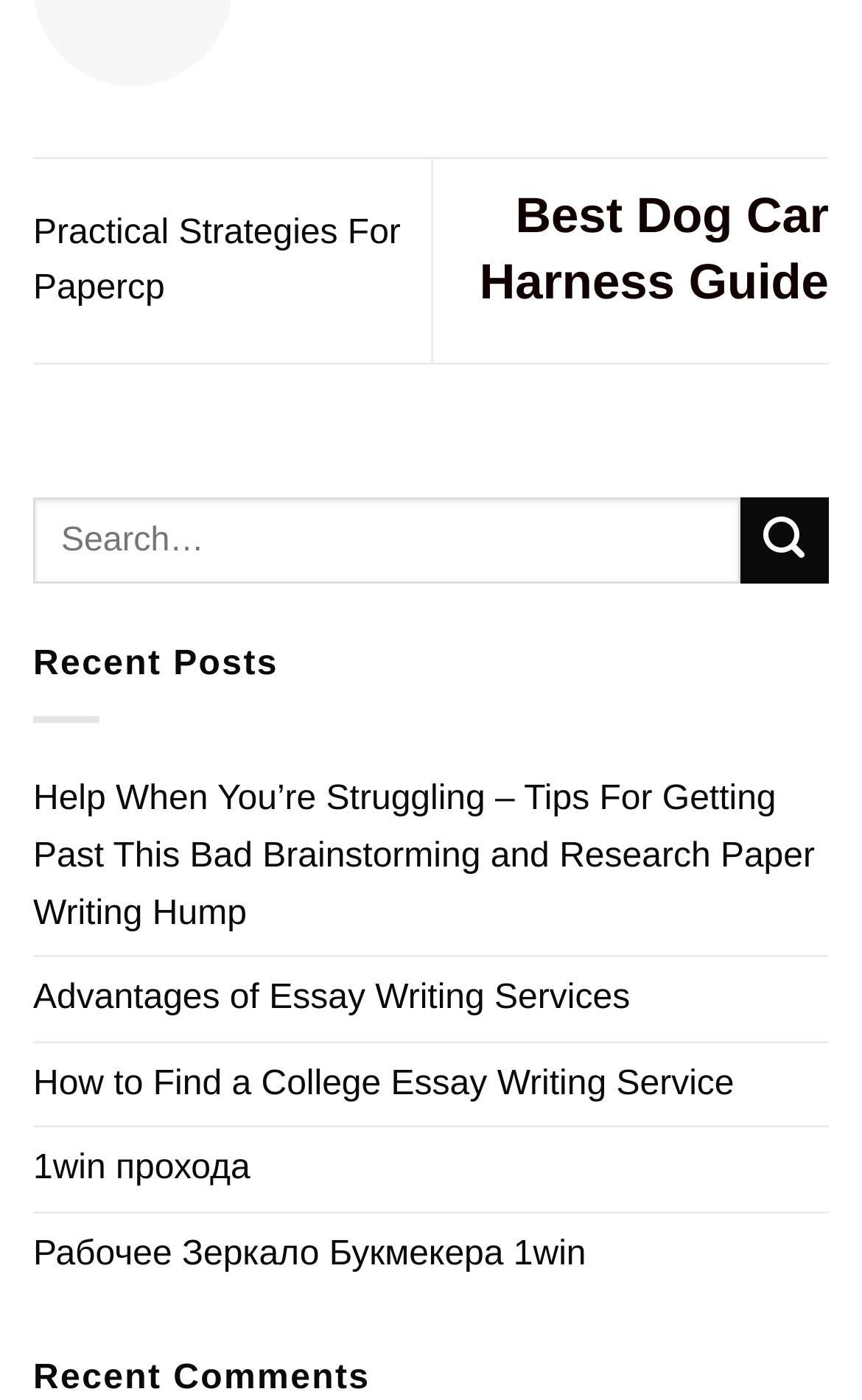How many static text elements are there on the webpage?
Refer to the image and respond with a one-word or short-phrase answer.

2